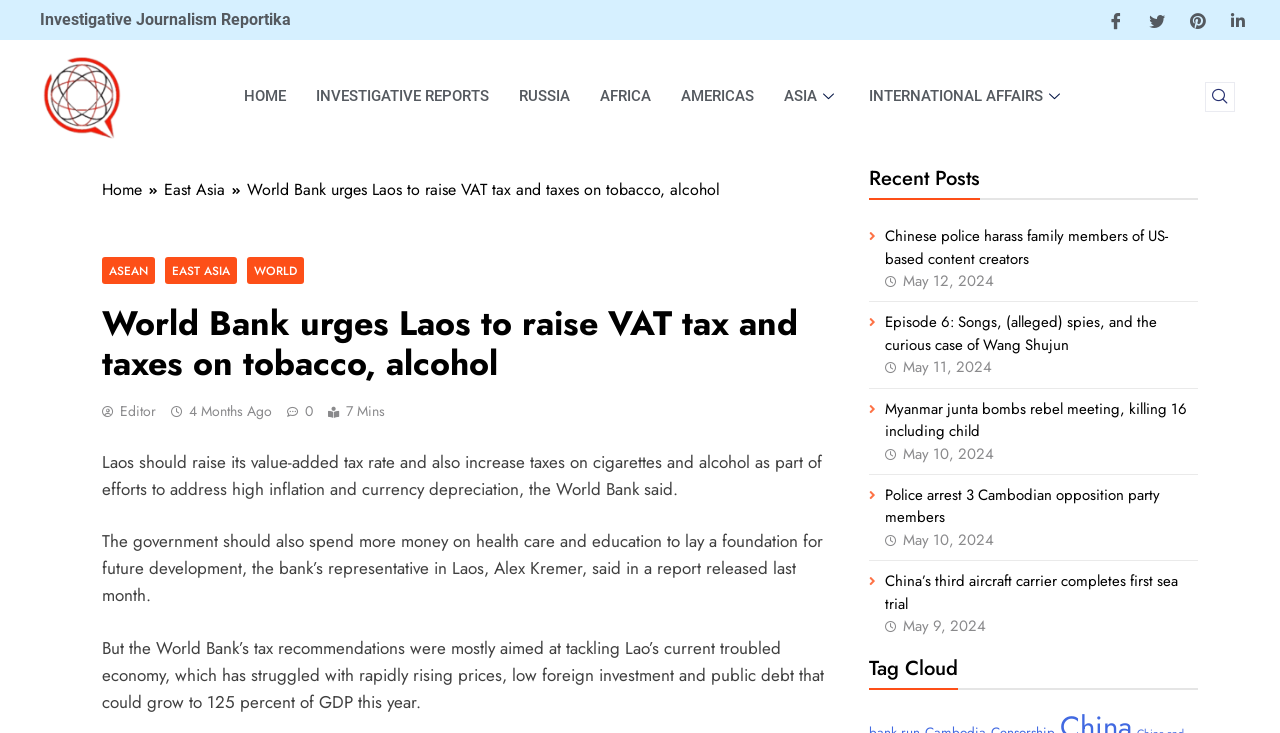Locate the bounding box coordinates of the element you need to click to accomplish the task described by this instruction: "Search using the navsearch-button".

[0.941, 0.111, 0.965, 0.152]